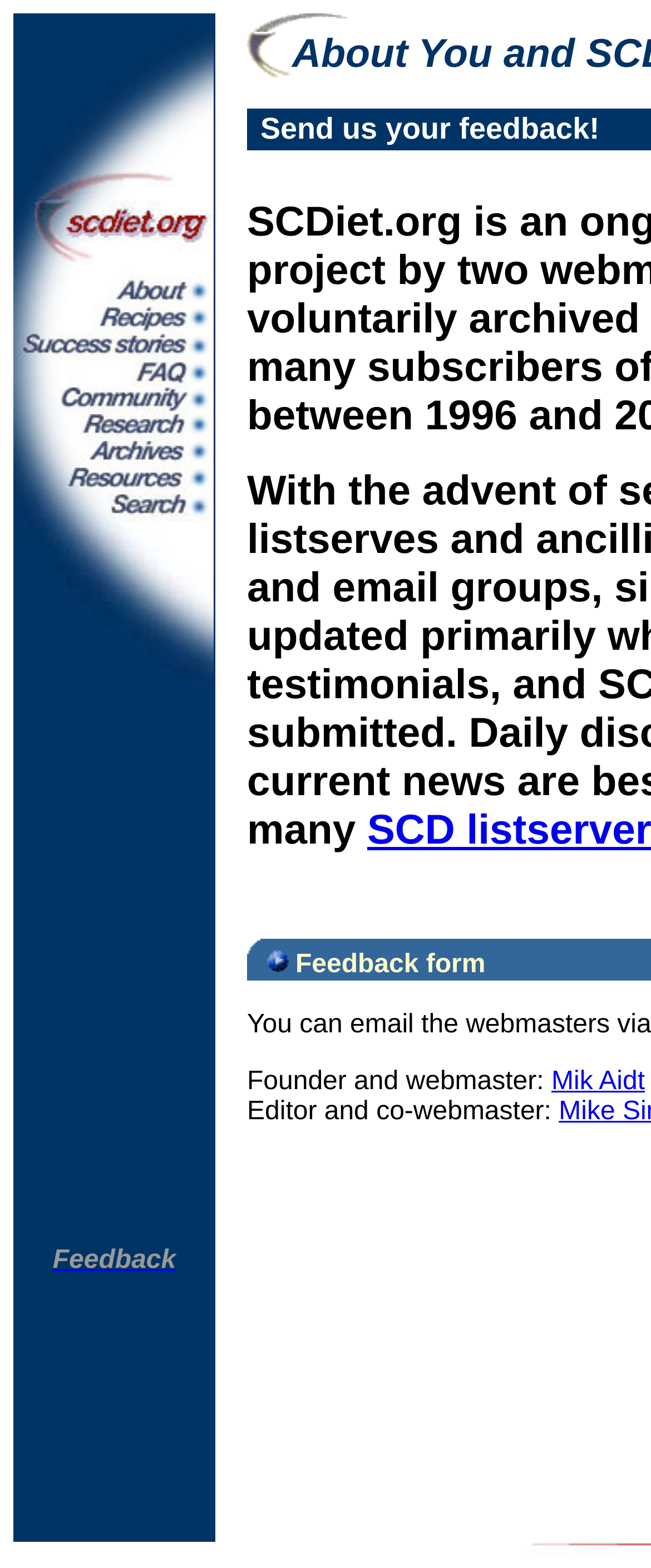Please determine the bounding box coordinates for the UI element described as: "name="Image_i"".

[0.021, 0.301, 0.328, 0.32]